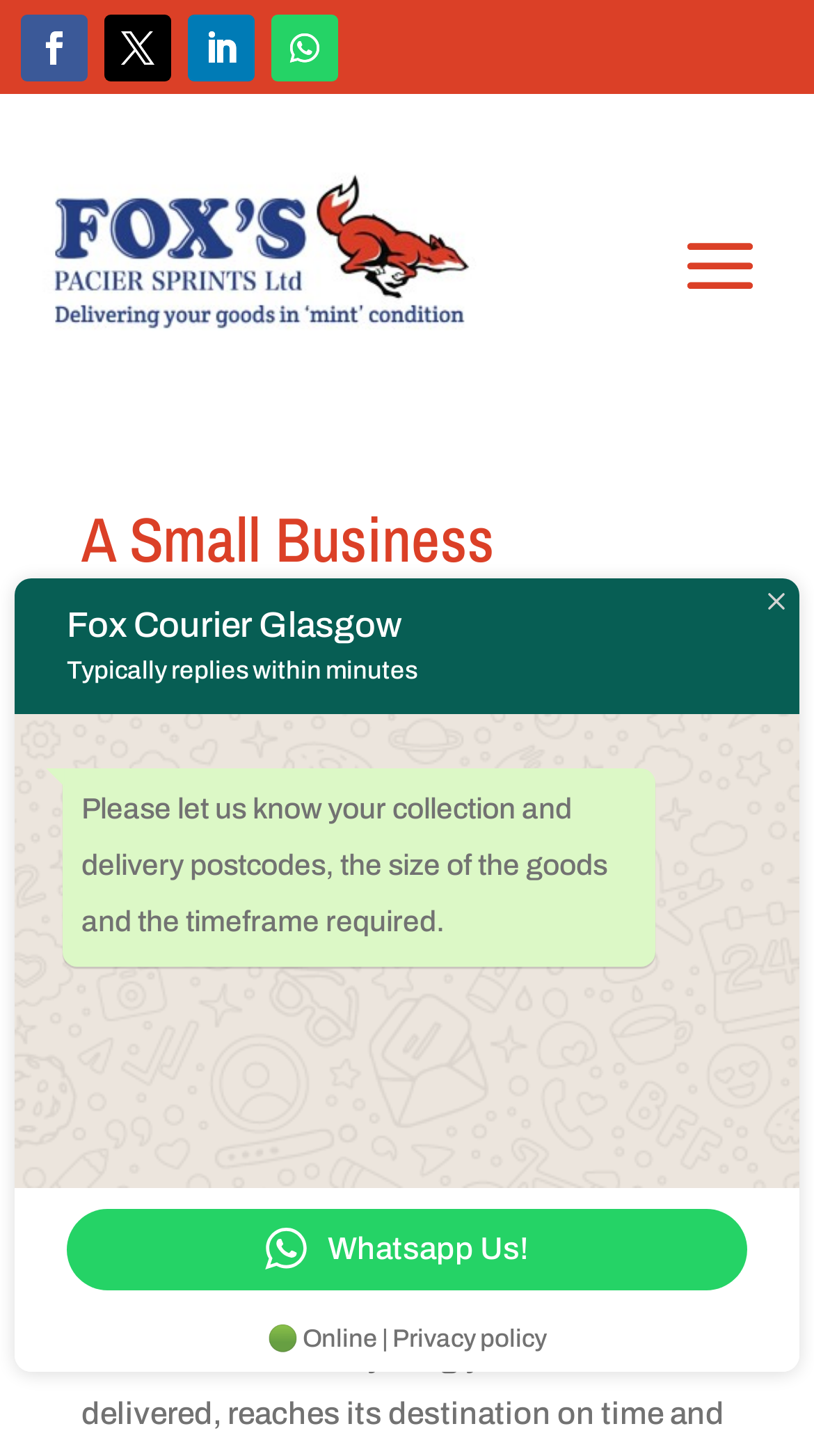Analyze the image and deliver a detailed answer to the question: What is the purpose of the Whatsapp button?

I inferred the purpose of the Whatsapp button by looking at its location near the text 'Please let us know your collection and delivery postcodes, the size of the goods and the timeframe required.' and the image of the Whatsapp logo, which suggests that it is a way to contact the courier service.